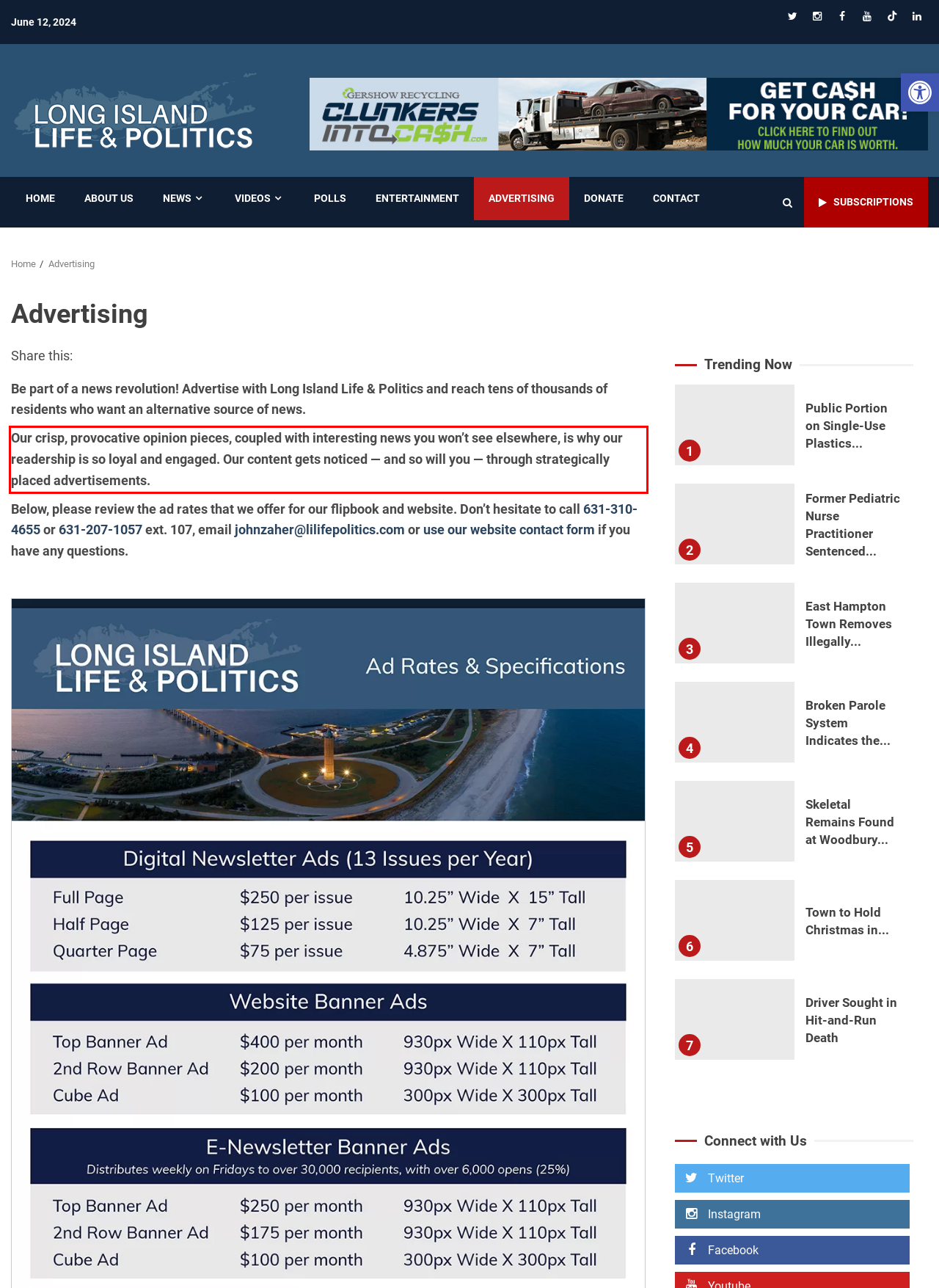You are provided with a screenshot of a webpage that includes a red bounding box. Extract and generate the text content found within the red bounding box.

Our crisp, provocative opinion pieces, coupled with interesting news you won’t see elsewhere, is why our readership is so loyal and engaged. Our content gets noticed — and so will you — through strategically placed advertisements.